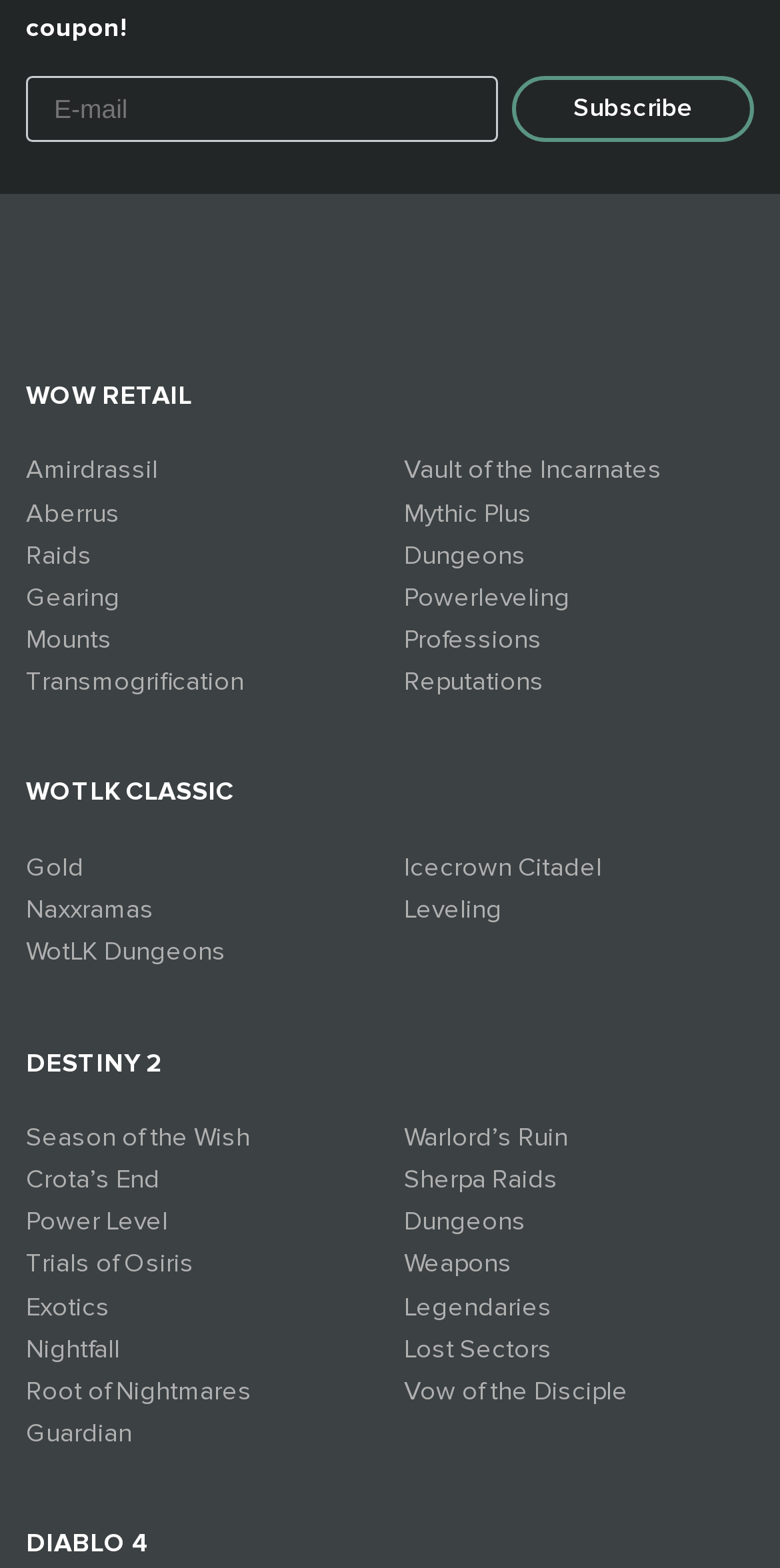Please find the bounding box coordinates for the clickable element needed to perform this instruction: "Explore Vault of the Incarnates".

[0.518, 0.29, 0.848, 0.31]